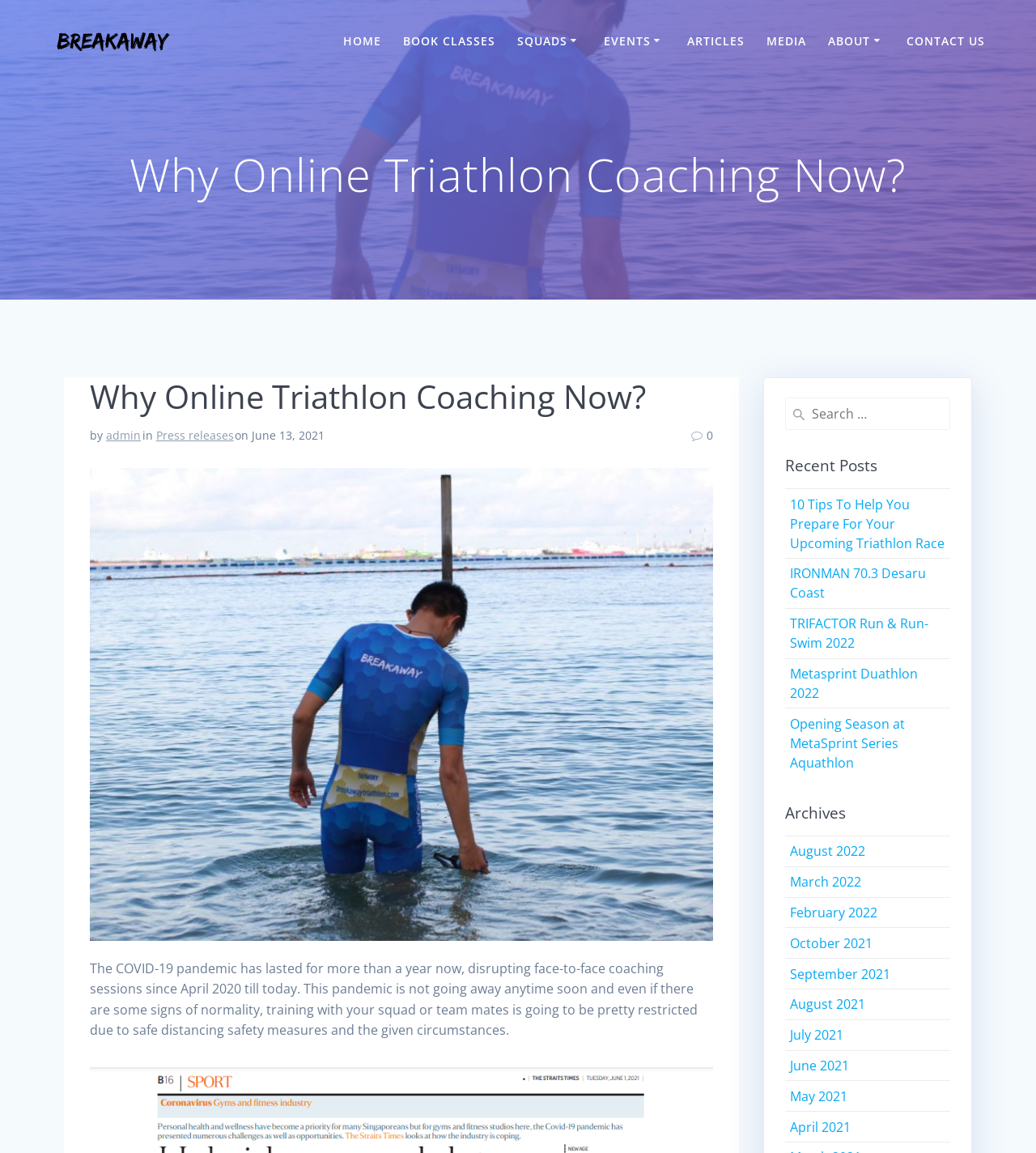Determine the bounding box coordinates for the clickable element required to fulfill the instruction: "Search for something". Provide the coordinates as four float numbers between 0 and 1, i.e., [left, top, right, bottom].

[0.757, 0.359, 0.918, 0.387]